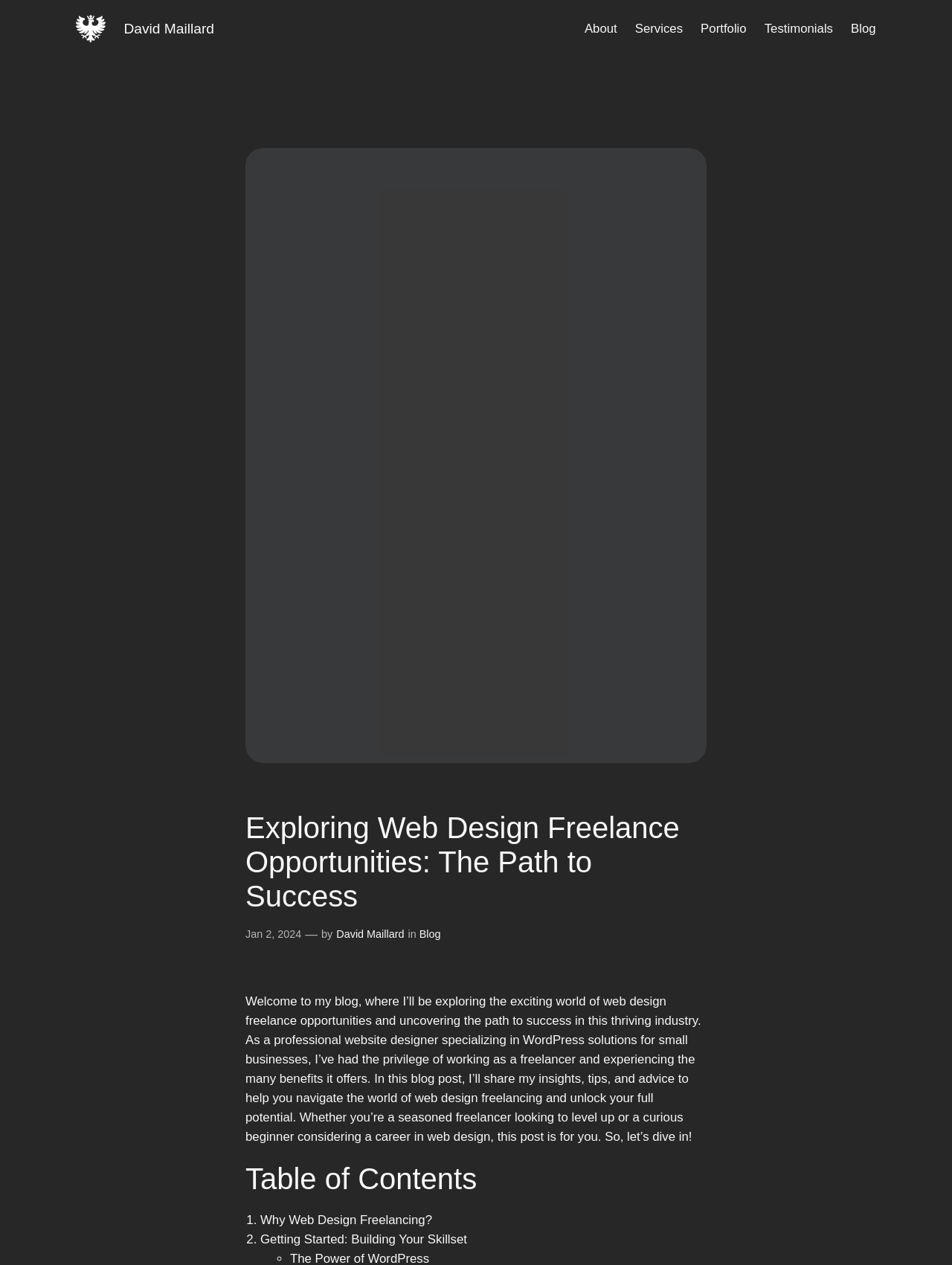What is the category of the blog post?
Please interpret the details in the image and answer the question thoroughly.

The category of the blog post is 'Blog', which is evident from the link 'Blog' in the navigation menu and in the article's byline.